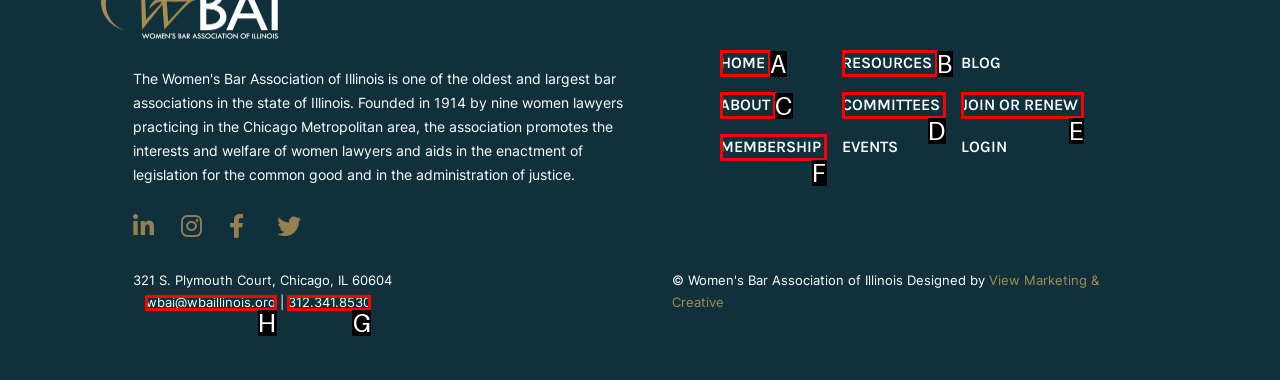Choose the letter that corresponds to the correct button to accomplish the task: contact via email
Reply with the letter of the correct selection only.

H